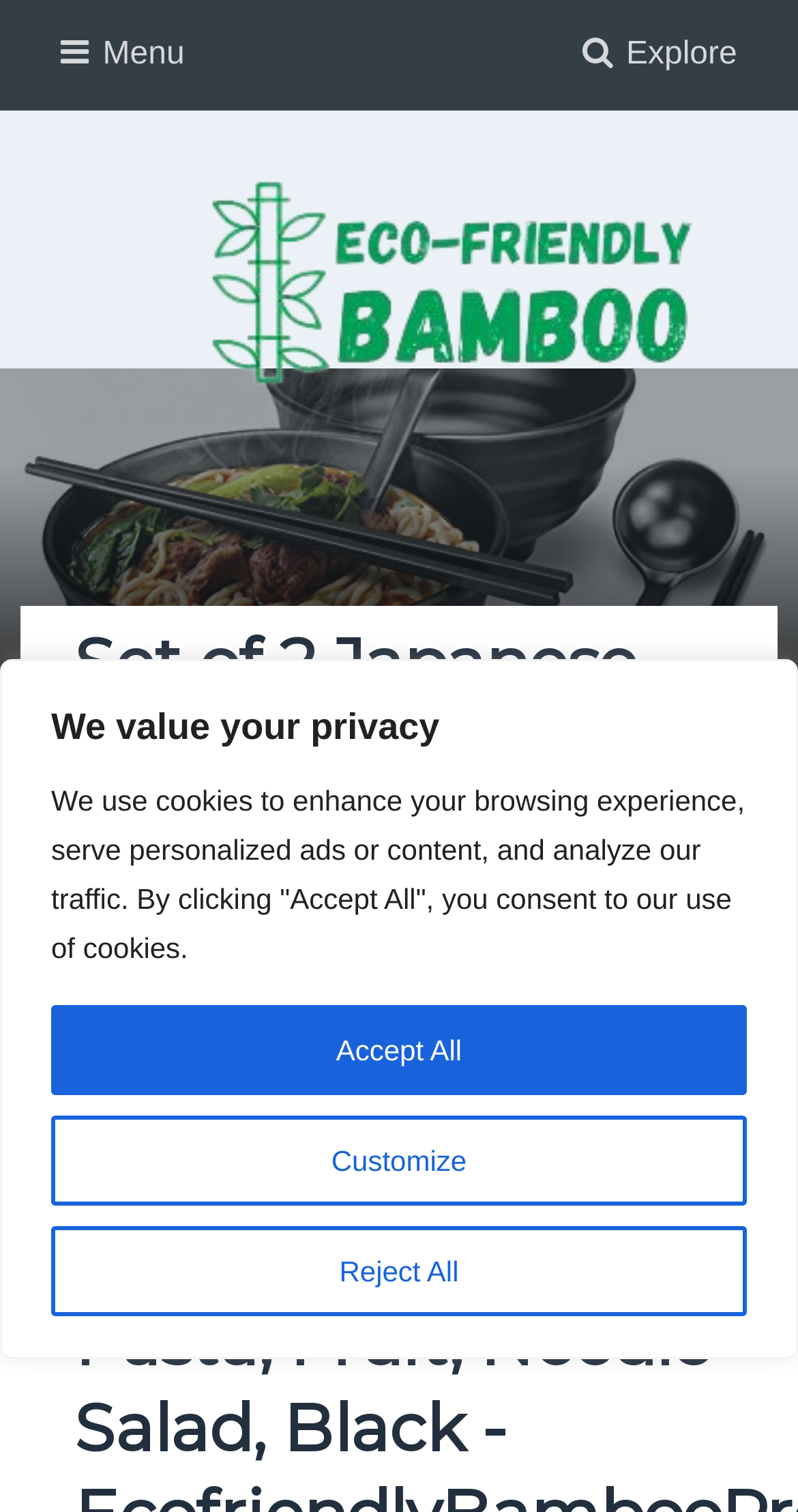Given the element description Customize, predict the bounding box coordinates for the UI element in the webpage screenshot. The format should be (top-left x, top-left y, bottom-right x, bottom-right y), and the values should be between 0 and 1.

[0.064, 0.738, 0.936, 0.797]